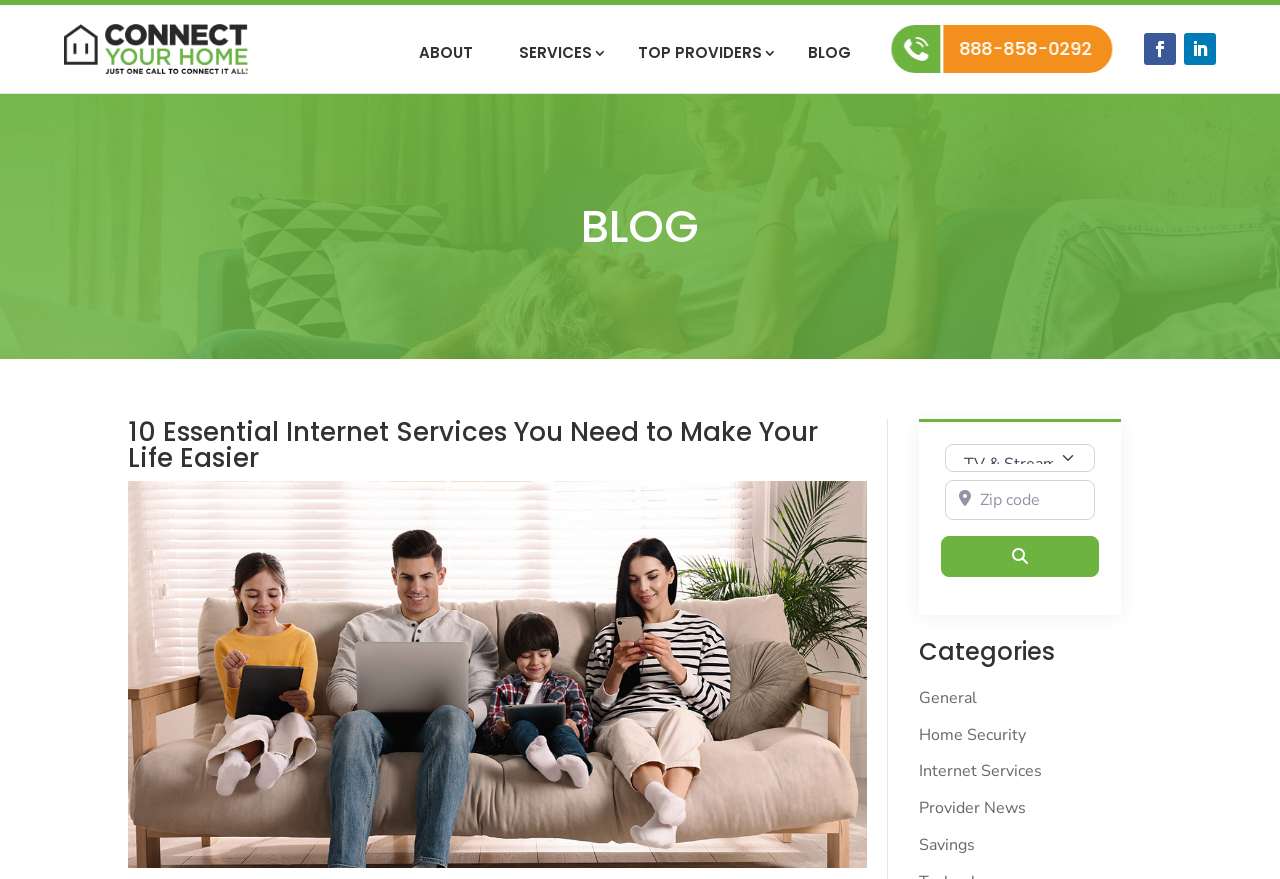Please predict the bounding box coordinates of the element's region where a click is necessary to complete the following instruction: "Read the blog". The coordinates should be represented by four float numbers between 0 and 1, i.e., [left, top, right, bottom].

[0.627, 0.052, 0.669, 0.089]